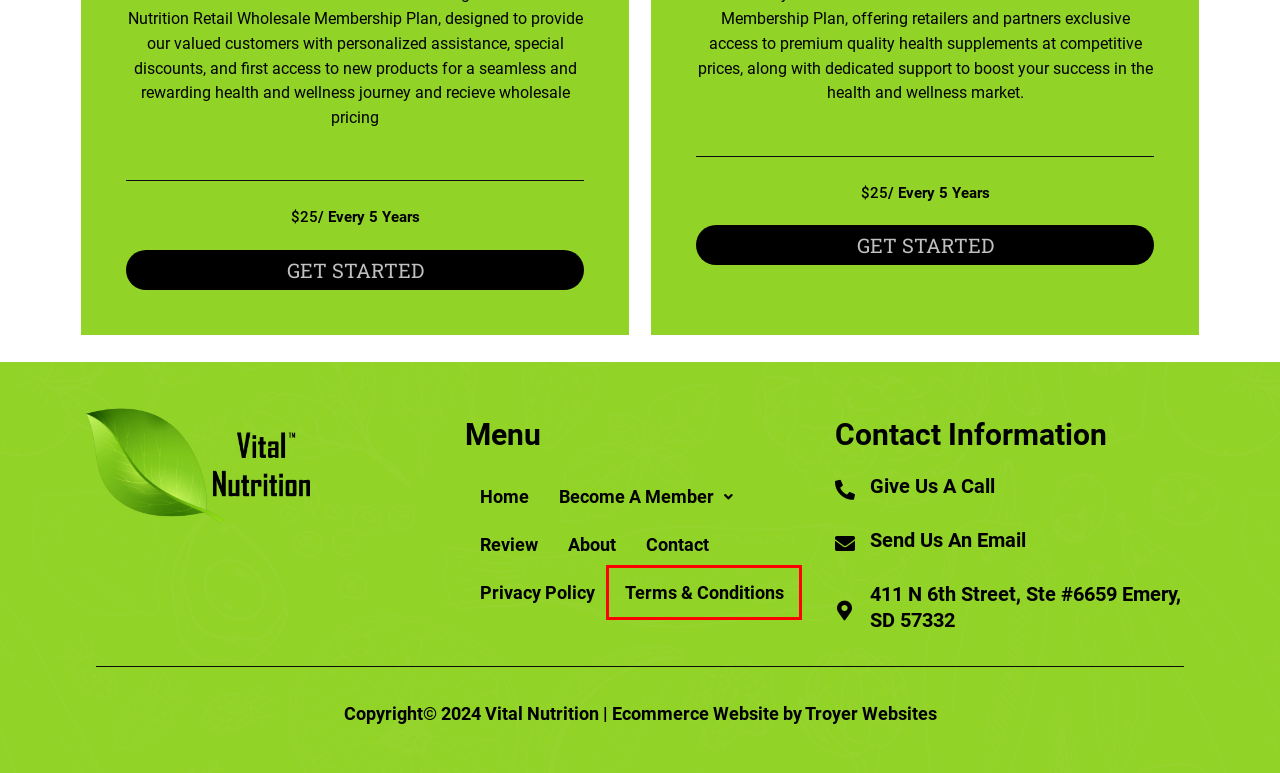Examine the screenshot of a webpage with a red bounding box around a UI element. Your task is to identify the webpage description that best corresponds to the new webpage after clicking the specified element. The given options are:
A. Traffic Boosting eCommerce Website Packages | Troyer Websites
B. Wholesale Membership Vital Nutrition - Vital Nutrition
C. Retail Membership Vital Nutrition - Vital Nutrition
D. Contact - Vital Nutrition
E. Terms & Conditions - Vital Nutrition
F. Home - Vital Nutrition
G. Review - Vital Nutrition
H. Privacy Policy - Vital Nutrition

E